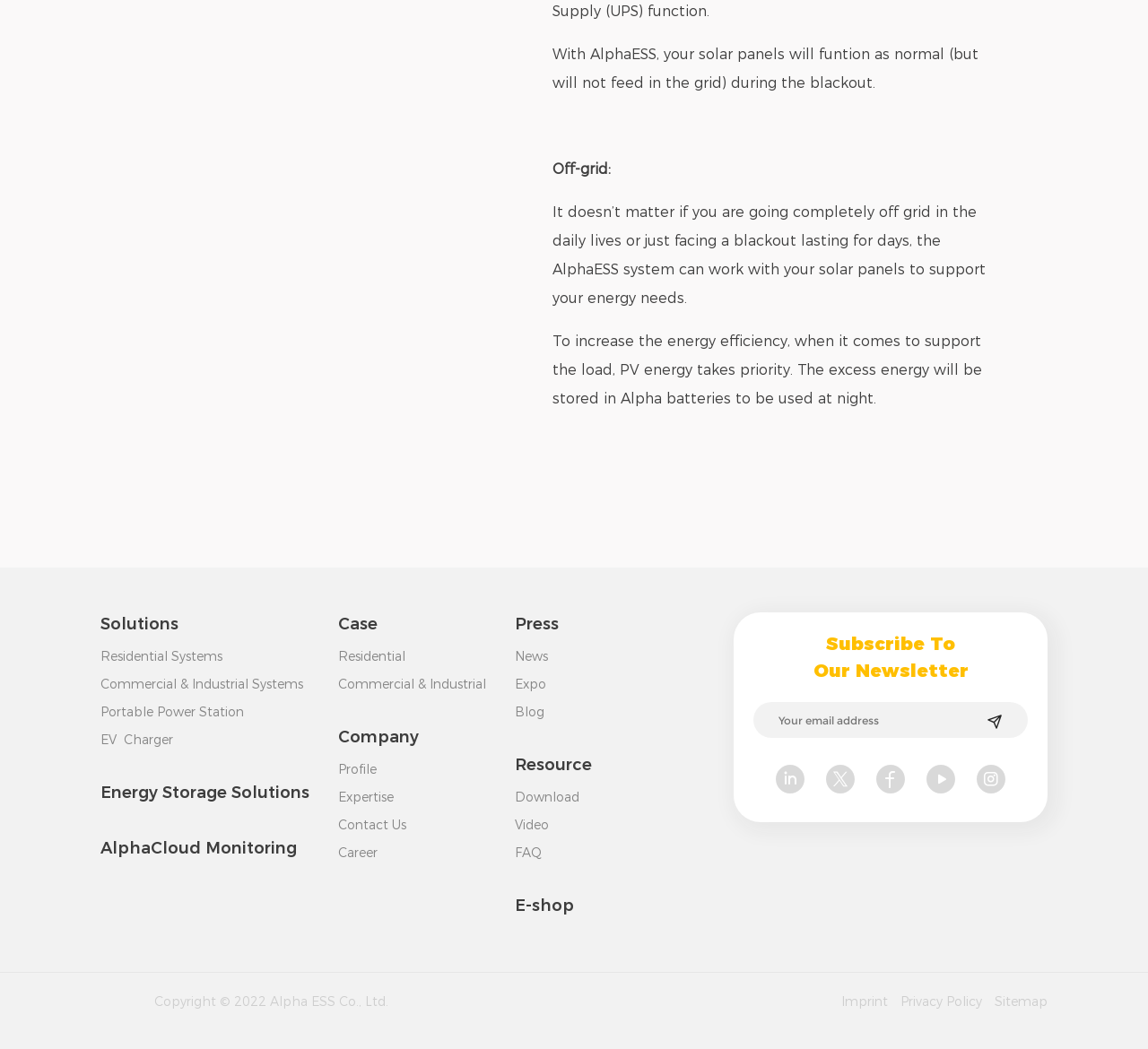Provide the bounding box coordinates in the format (top-left x, top-left y, bottom-right x, bottom-right y). All values are floating point numbers between 0 and 1. Determine the bounding box coordinate of the UI element described as: Commercial & Industrial Systems

[0.088, 0.644, 0.27, 0.662]